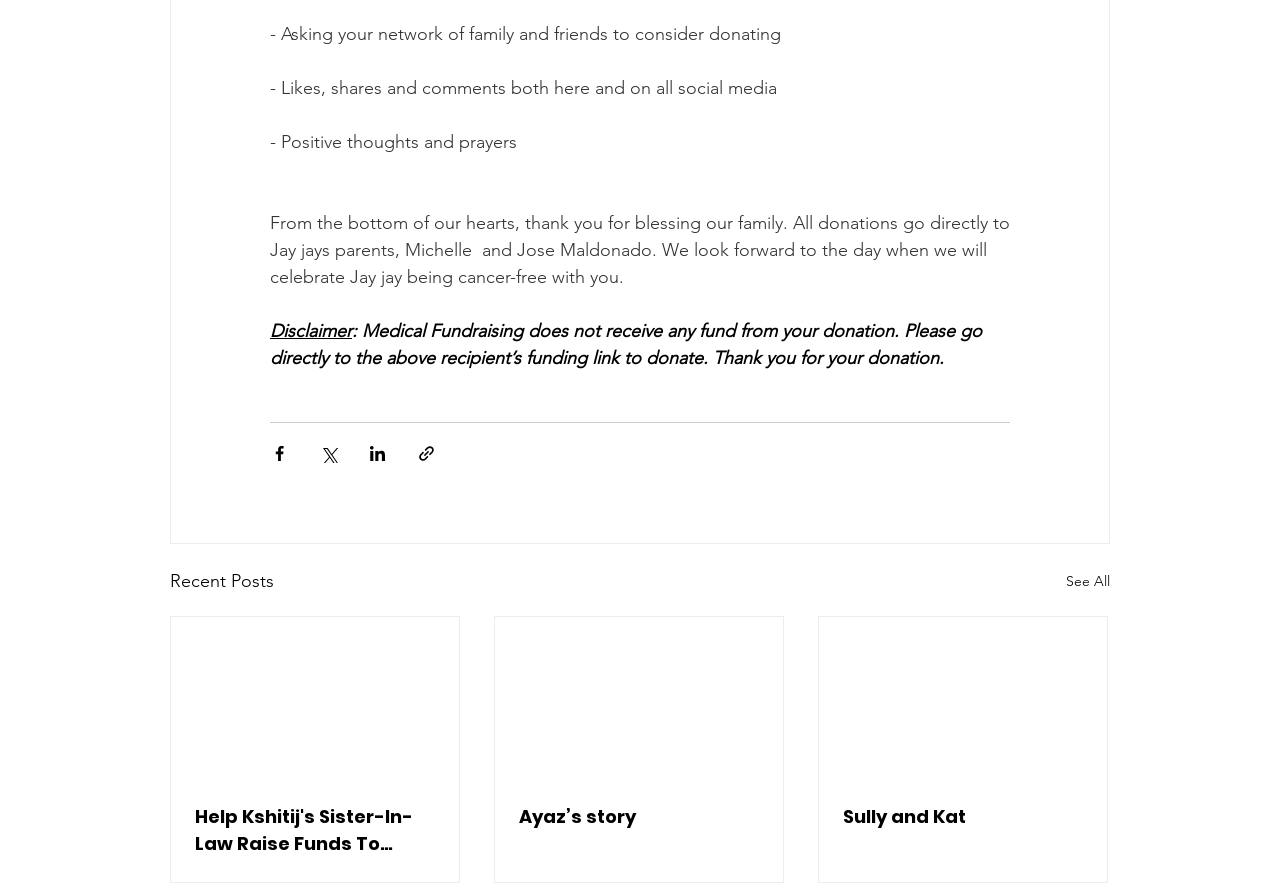Give the bounding box coordinates for the element described by: "Ayaz’s story".

[0.405, 0.901, 0.593, 0.931]